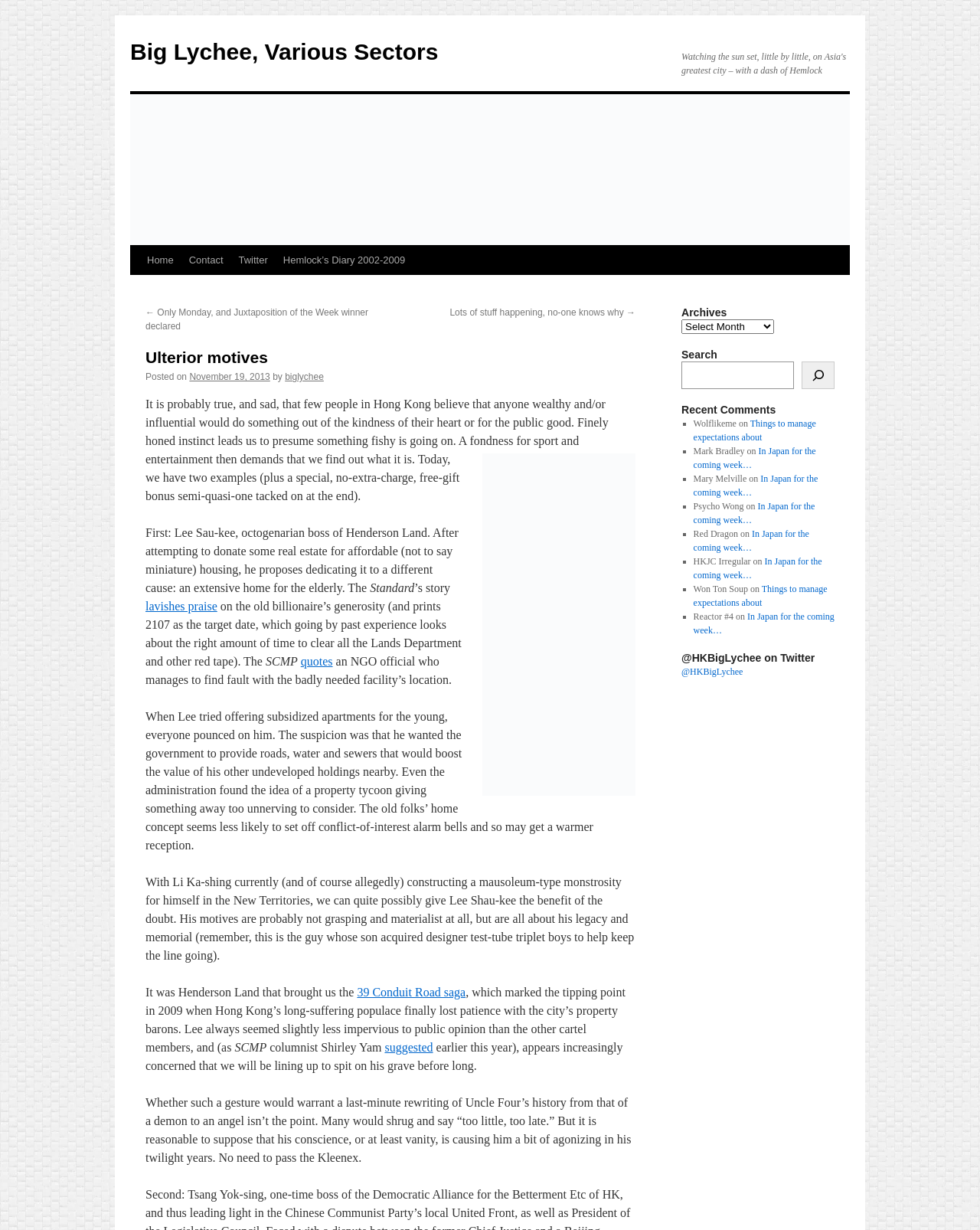What is the name of the author of the latest article? From the image, respond with a single word or brief phrase.

biglychee